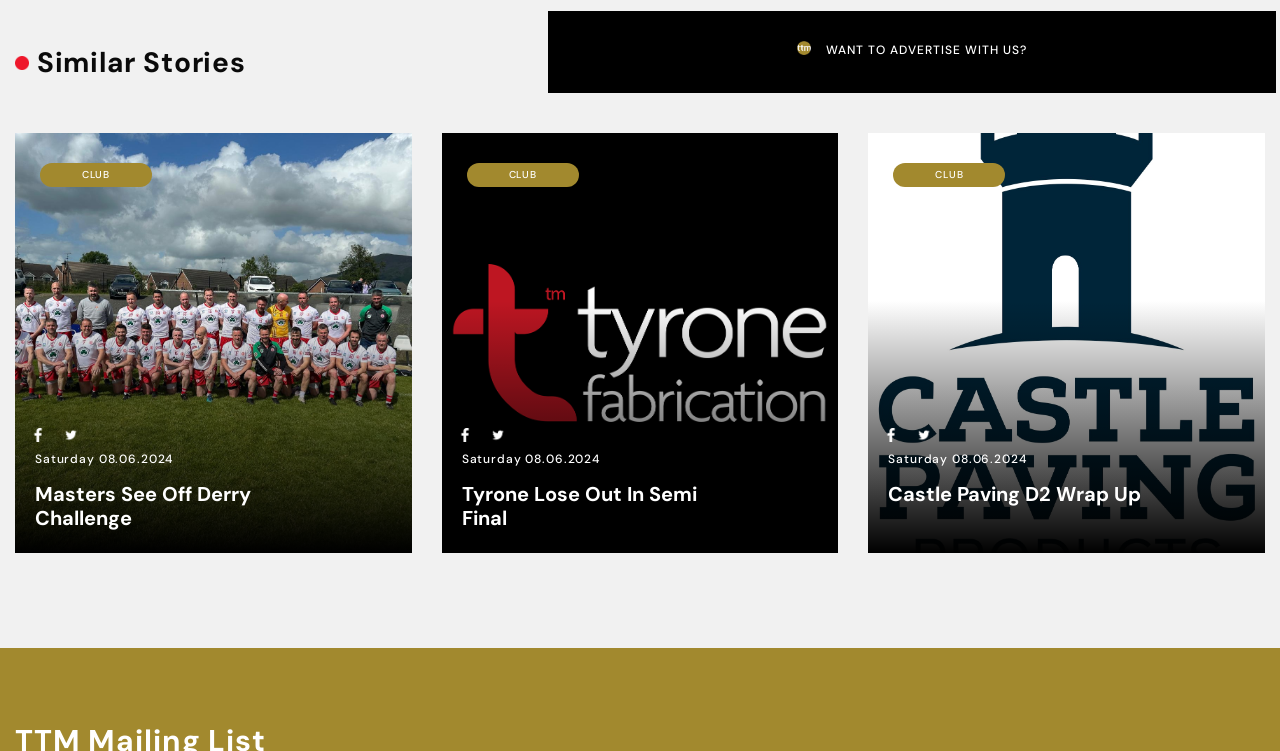Identify the coordinates of the bounding box for the element that must be clicked to accomplish the instruction: "View the 'Team Talk Mag' image".

[0.357, 0.569, 0.368, 0.588]